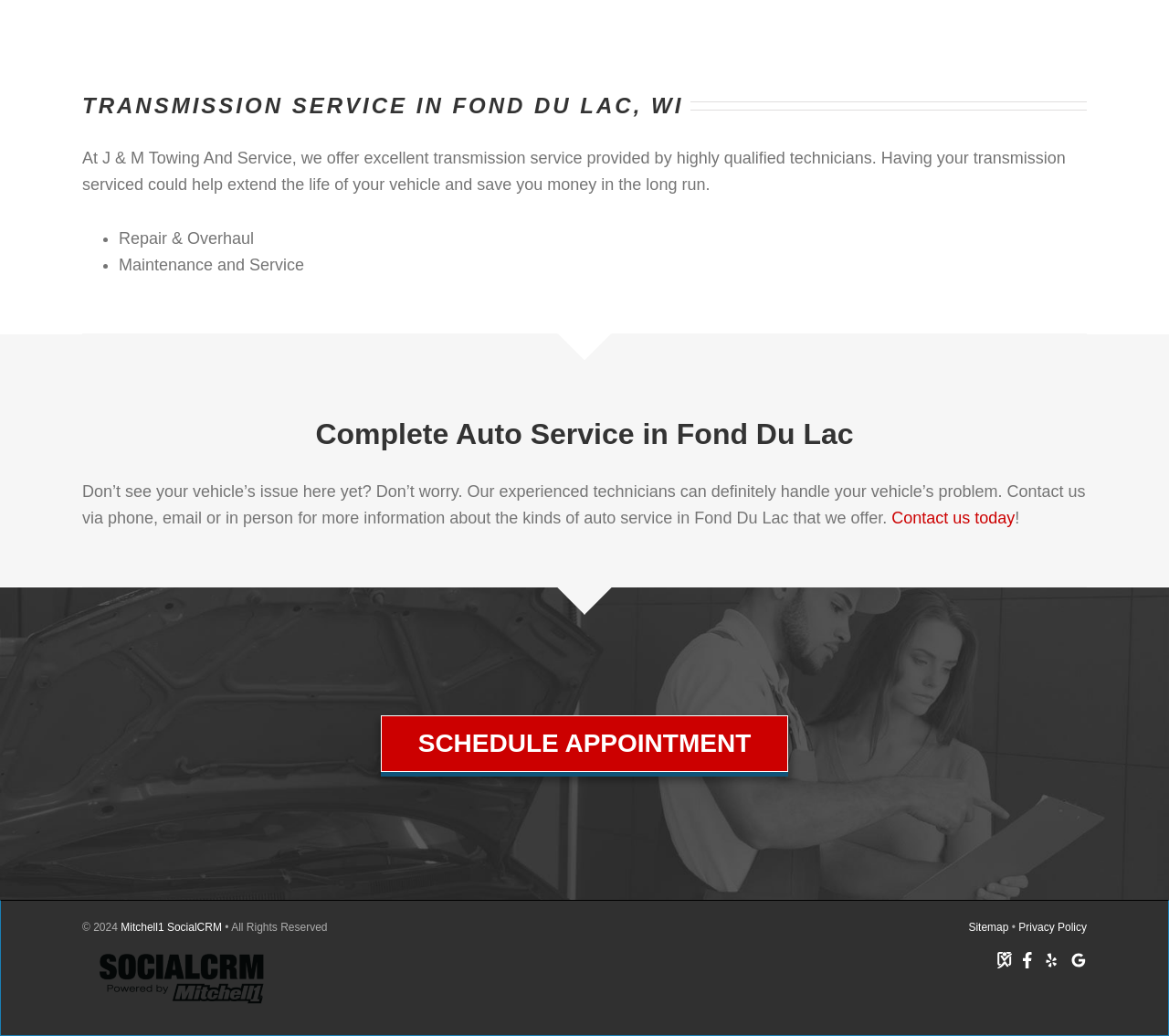Pinpoint the bounding box coordinates of the element to be clicked to execute the instruction: "Check privacy policy".

[0.871, 0.889, 0.93, 0.902]